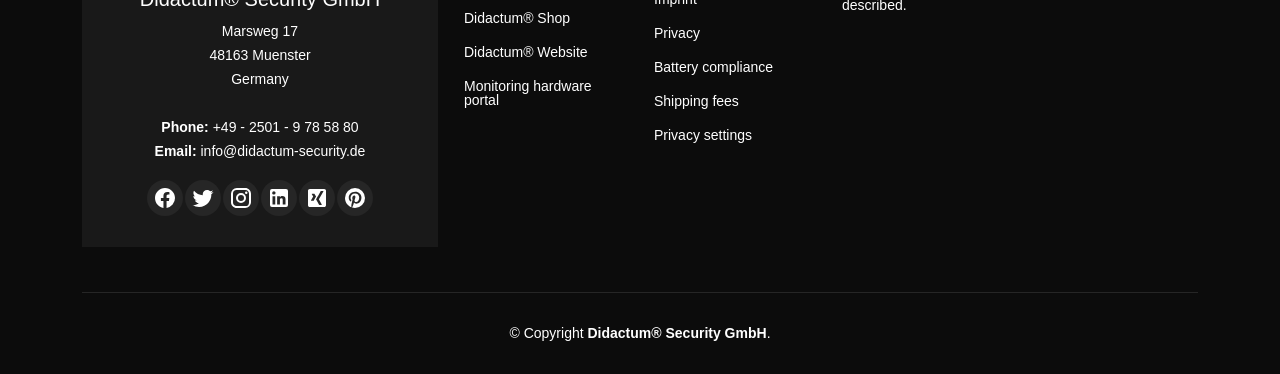Point out the bounding box coordinates of the section to click in order to follow this instruction: "View Didactum Website".

[0.362, 0.122, 0.459, 0.159]